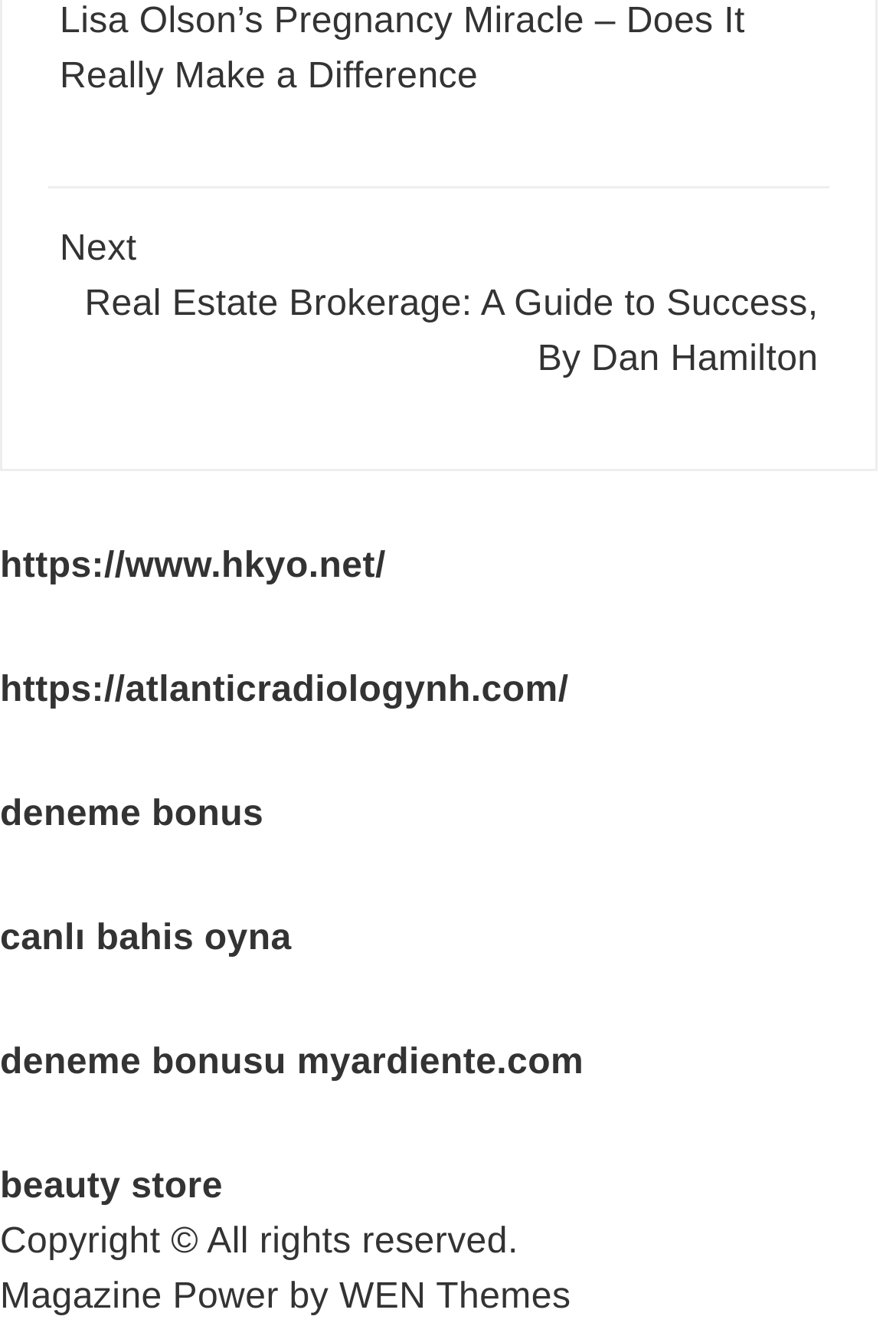What is the text of the last link in the complementary section?
Based on the image, respond with a single word or phrase.

beauty store